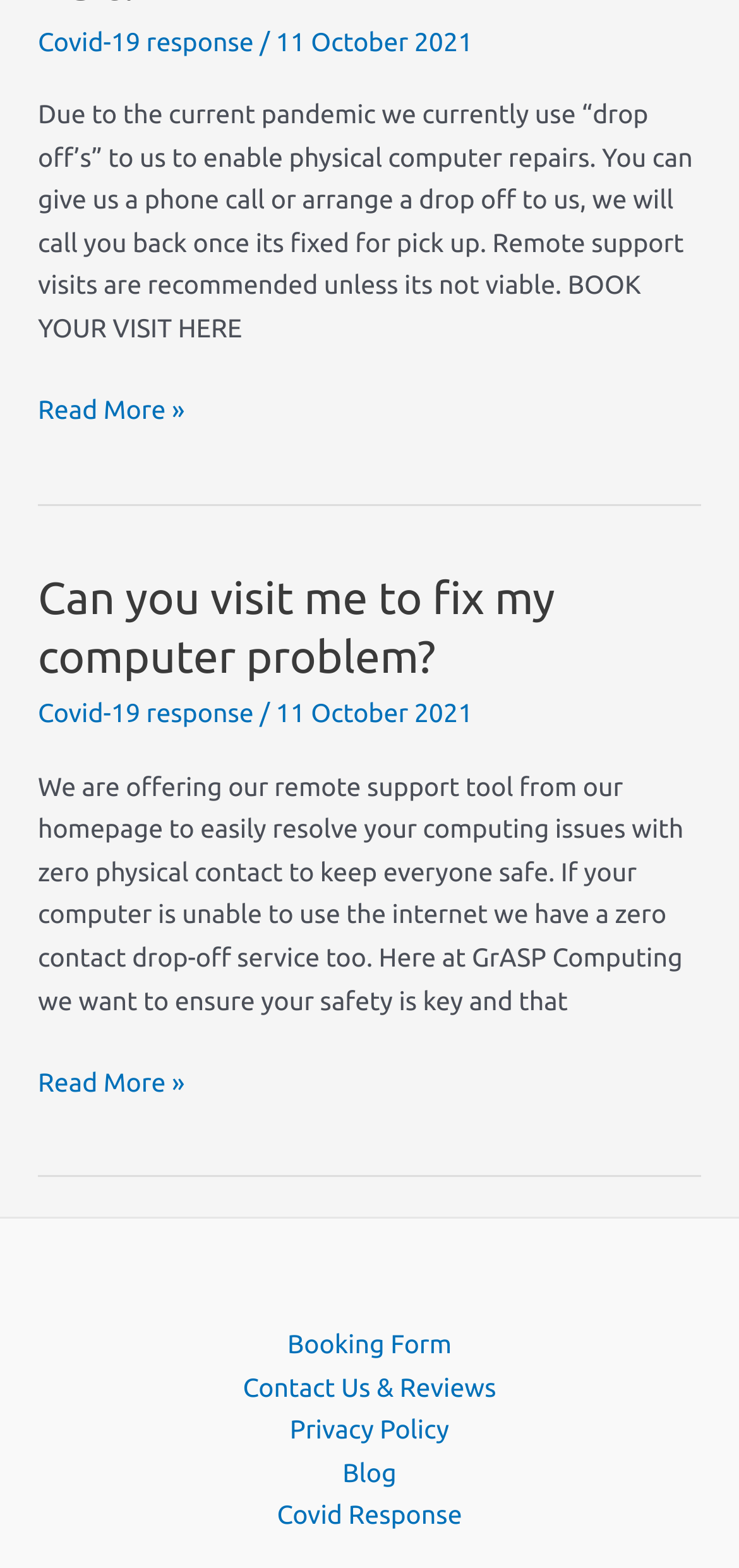Identify the bounding box of the UI element that matches this description: "Blog".

[0.412, 0.925, 0.588, 0.953]